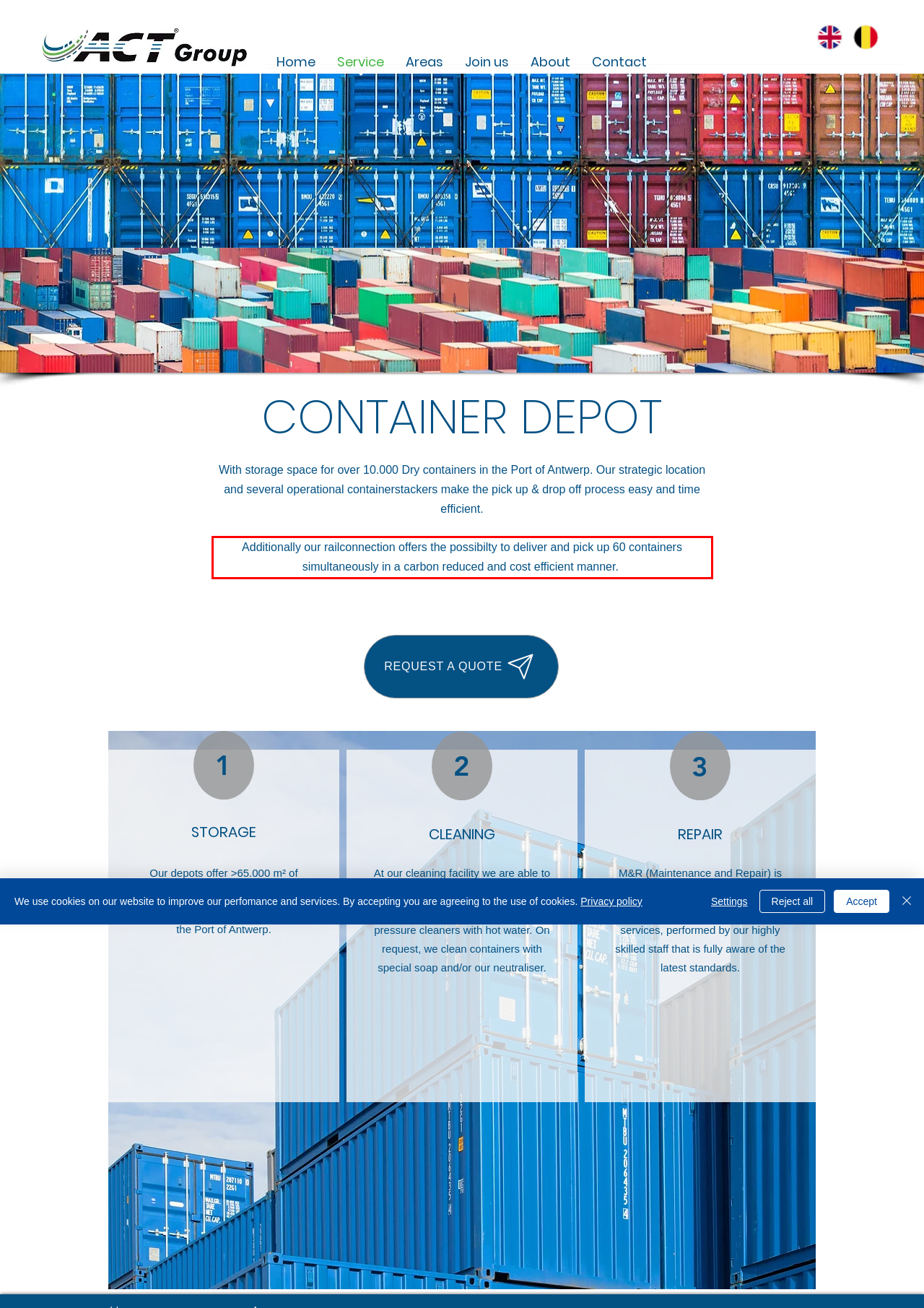Locate the red bounding box in the provided webpage screenshot and use OCR to determine the text content inside it.

Additionally our railconnection offers the possibilty to deliver and pick up 60 containers simultaneously in a carbon reduced and cost efficient manner.